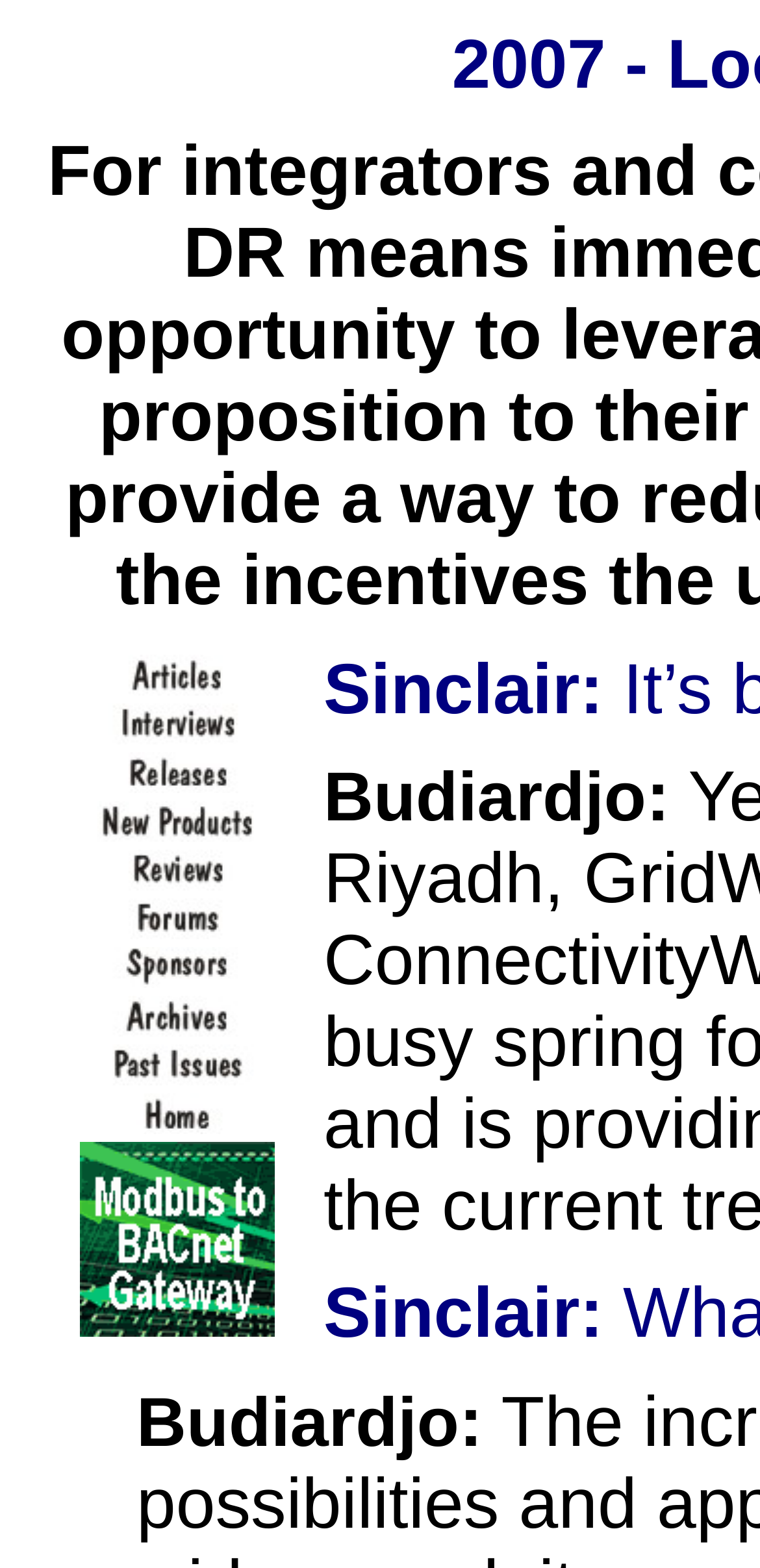Answer the question with a single word or phrase: 
How many images are there in the category list?

9